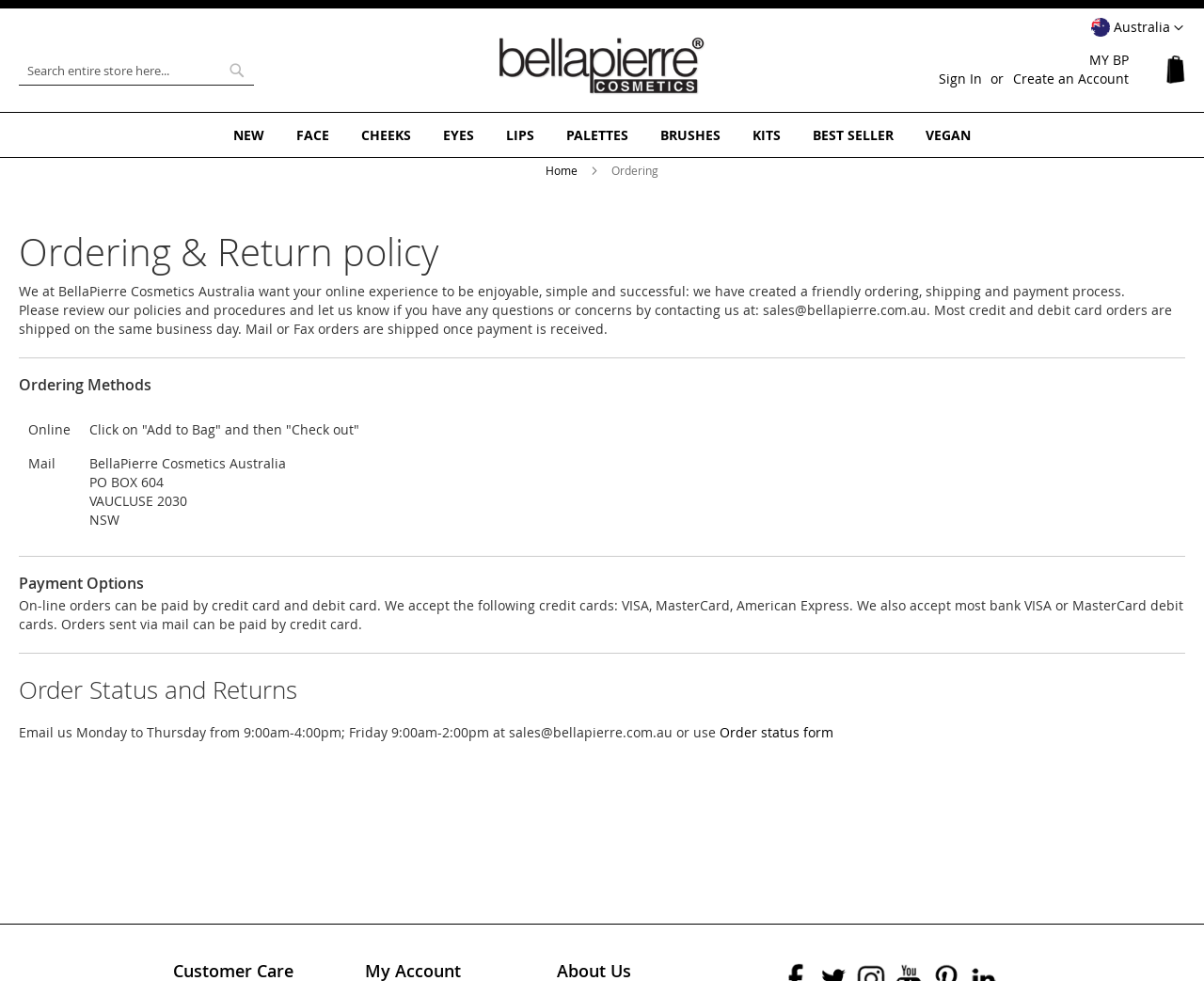Provide an in-depth caption for the webpage.

The webpage is about Bellapierre Cosmetics, a company that offers a range of high-quality mineral makeup, skin care, and organic makeup products. At the top of the page, there is a navigation menu with options to select a website, sign in, create an account, and access the shopping cart. Below this, there is a search bar and a tab list with various categories such as "NEW", "FACE", "CHEEKS", "EYES", "LIPS", "PALETTES", "BRUSHES", "KITS", "BEST SELLER", and "VEGAN".

The main content of the page is focused on the company's ordering and return policy. There is a heading that reads "Ordering & Return policy" followed by a paragraph of text that explains the company's goal of providing a simple and successful online experience. Below this, there are several sections that outline the ordering methods, payment options, and order status and returns process.

The ordering methods section is presented in a table format, with options for online, mail, and fax orders. The payment options section lists the various credit cards and debit cards accepted by the company. The order status and returns section provides information on how to contact the company and access the order status form.

At the bottom of the page, there are several headings that link to other sections of the website, including "Customer Care", "My Account", and "About Us".